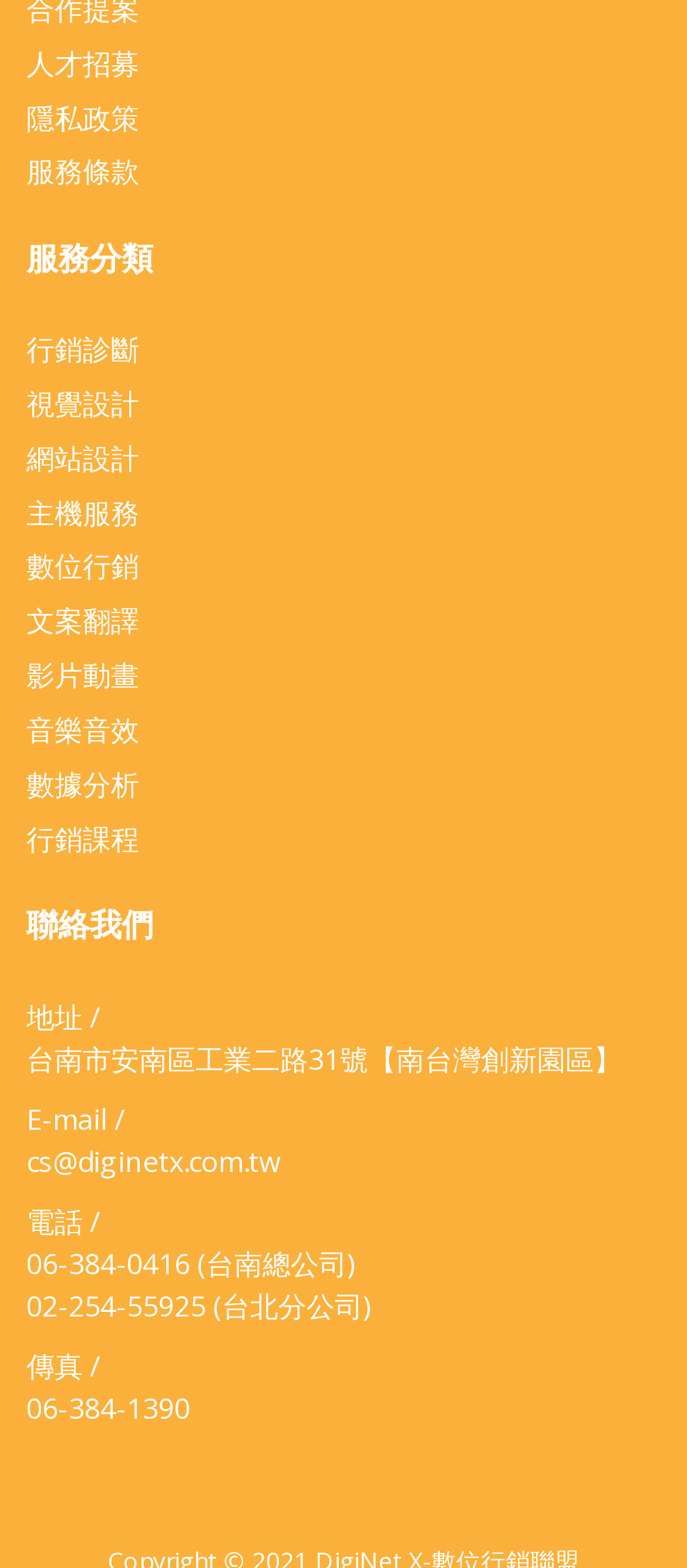Specify the bounding box coordinates for the region that must be clicked to perform the given instruction: "Click on Home".

None